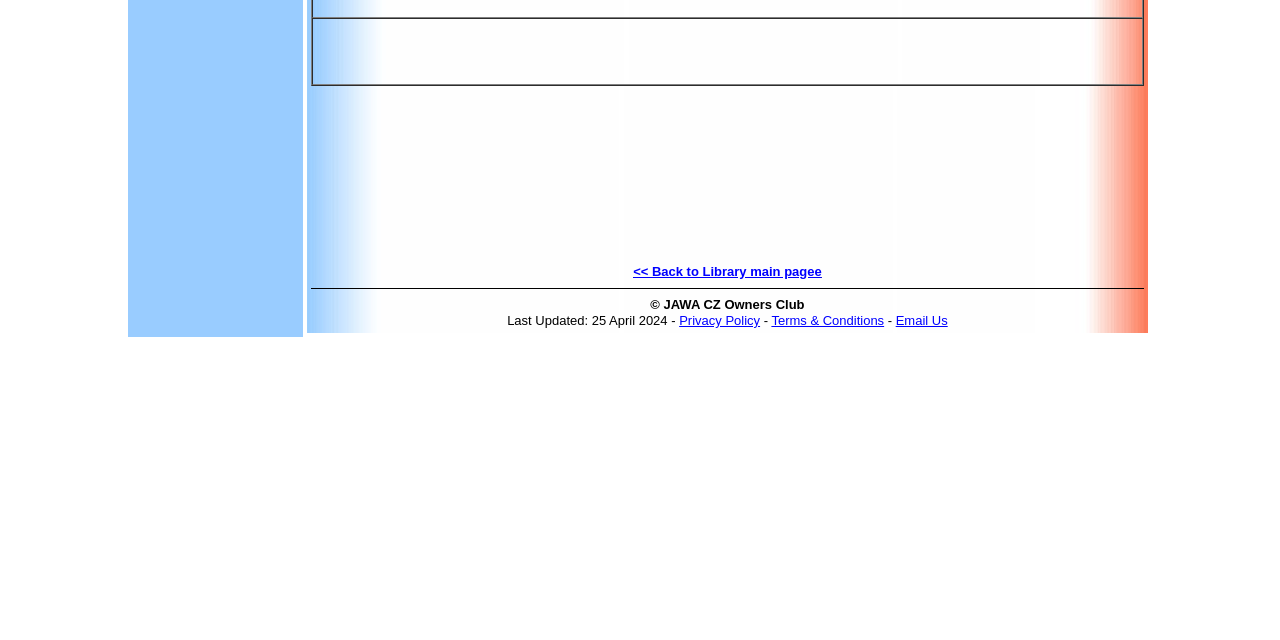Find the bounding box coordinates for the element described here: "Terms & Conditions".

[0.603, 0.489, 0.691, 0.512]